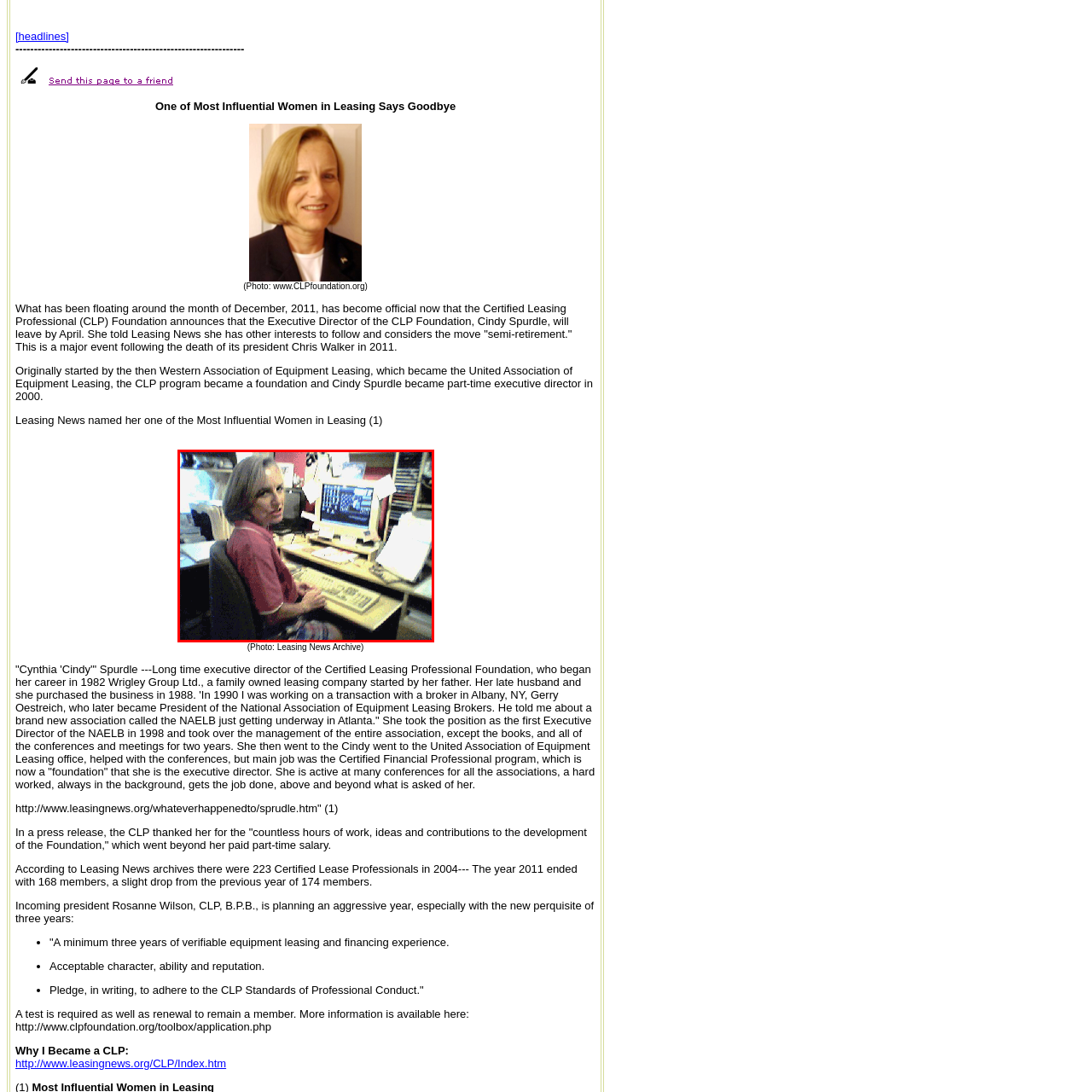Look at the area within the red bounding box, provide a one-word or phrase response to the following question: What is on the desktop computer screen?

Colorful screen